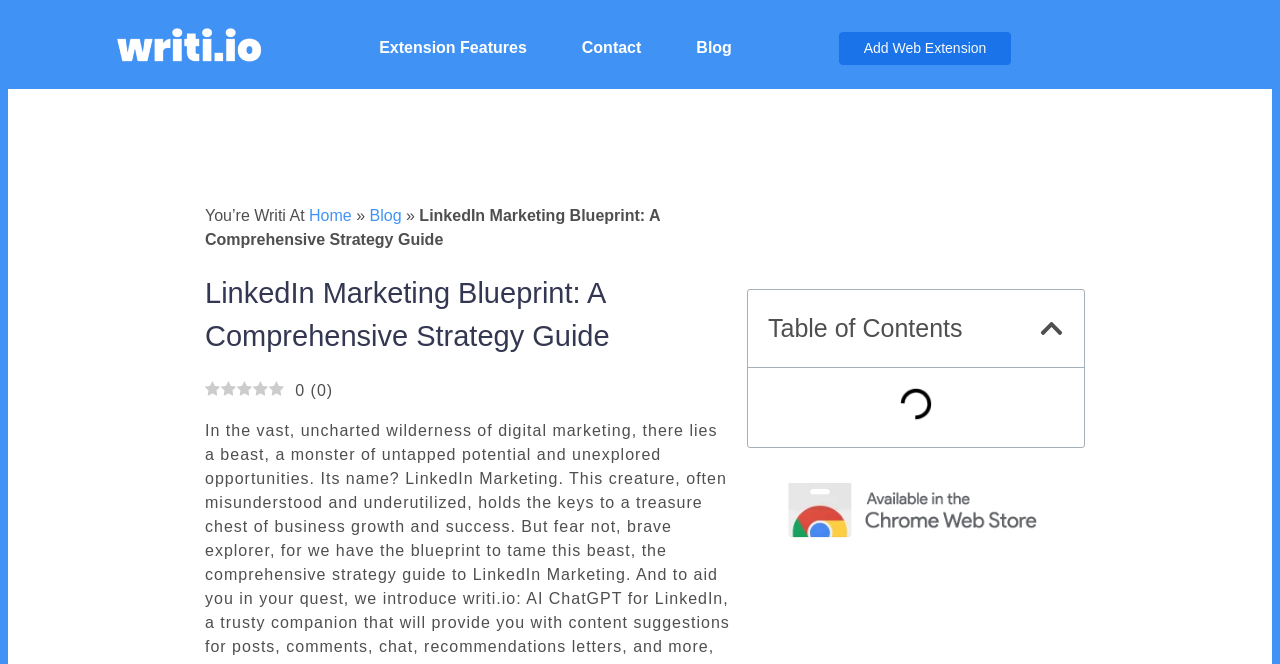Provide a thorough description of this webpage.

The webpage appears to be a comprehensive strategy guide for LinkedIn marketing, with a focus on providing a blueprint for users. At the top left of the page, there are several links, including "Extension Features", "Contact", "Blog", and "Add Web Extension", which are positioned horizontally next to each other. Below these links, there is a section with the title "You're Writi At" followed by a breadcrumb navigation with links to "Home" and "Blog".

The main content of the page is headed by a title "LinkedIn Marketing Blueprint: A Comprehensive Strategy Guide", which is centered near the top of the page. This title is accompanied by a subtitle in parentheses. Below the title, there is a "Table of Contents" section, which is positioned near the middle of the page.

To the right of the "Table of Contents" section, there is a small image. Further down the page, there is a link to the Writi Chrome extension, accompanied by a small icon. Overall, the page has a clean and organized layout, with clear headings and concise text.